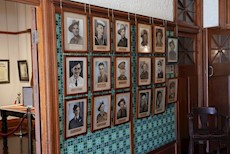What is the color of the tile backdrop?
Give a single word or phrase as your answer by examining the image.

Green